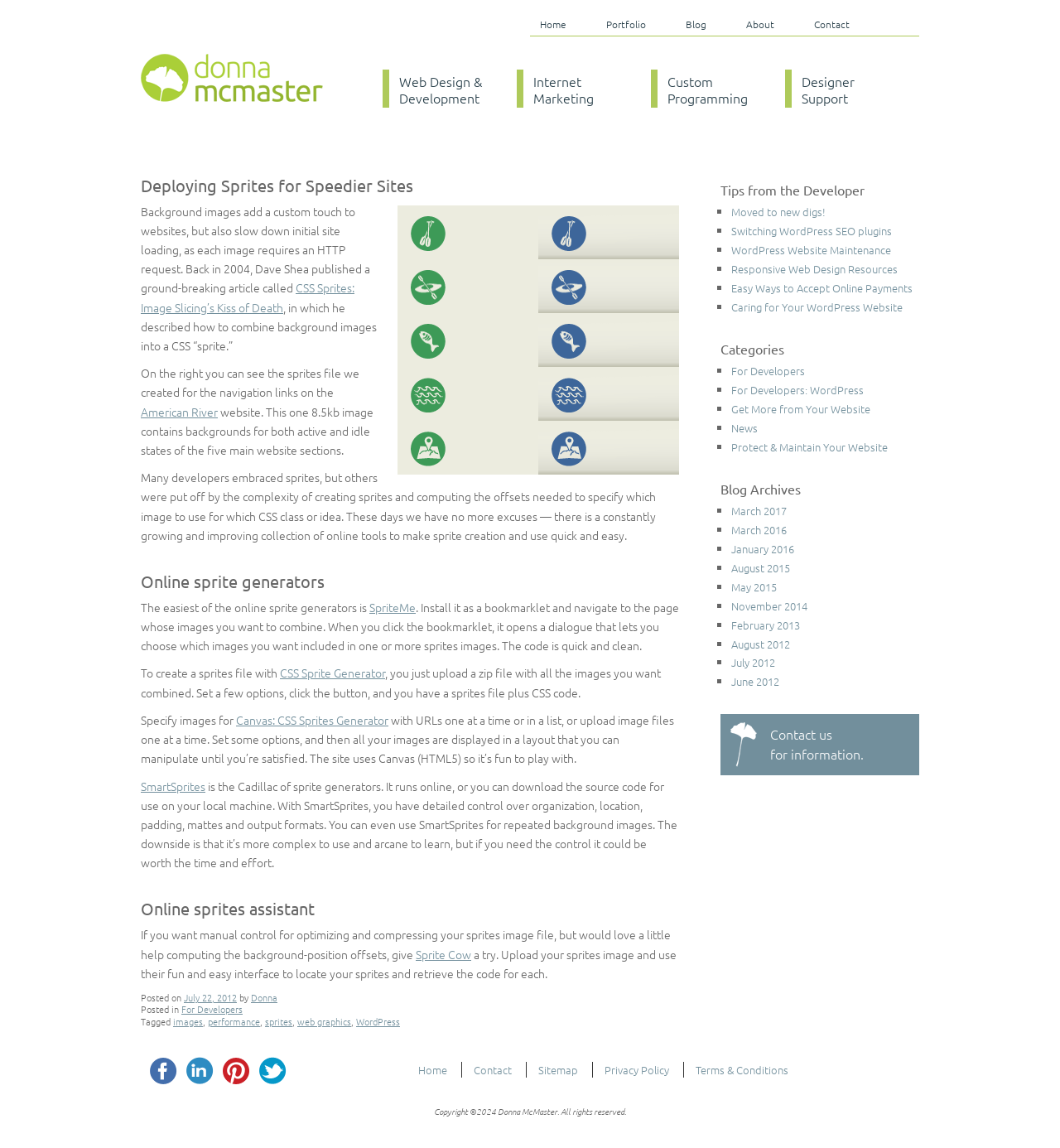Find the bounding box coordinates of the area that needs to be clicked in order to achieve the following instruction: "Click the 'Home' link". The coordinates should be specified as four float numbers between 0 and 1, i.e., [left, top, right, bottom].

[0.509, 0.015, 0.534, 0.027]